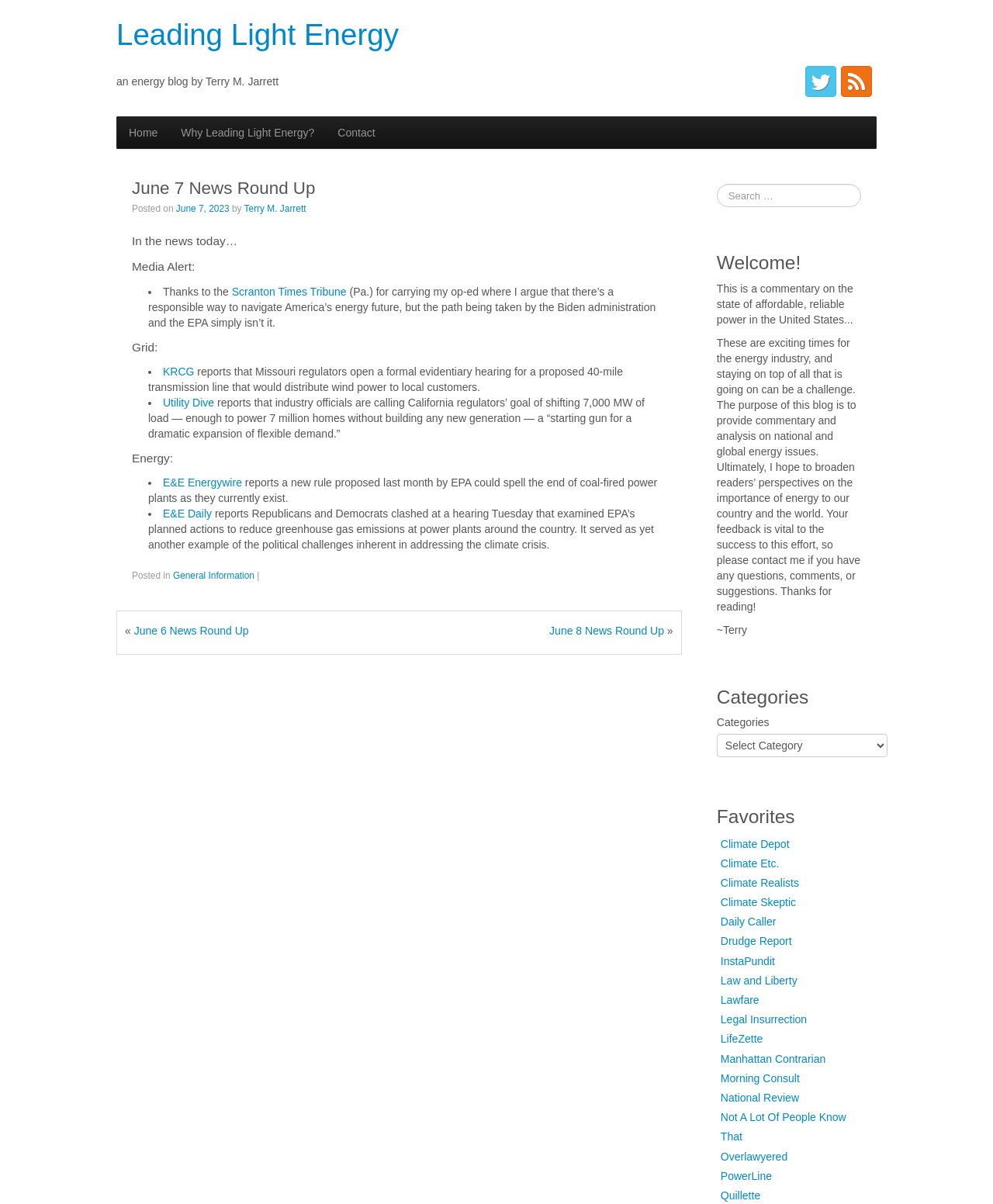Based on the description "InstaPundit", find the bounding box of the specified UI element.

[0.726, 0.793, 0.78, 0.803]